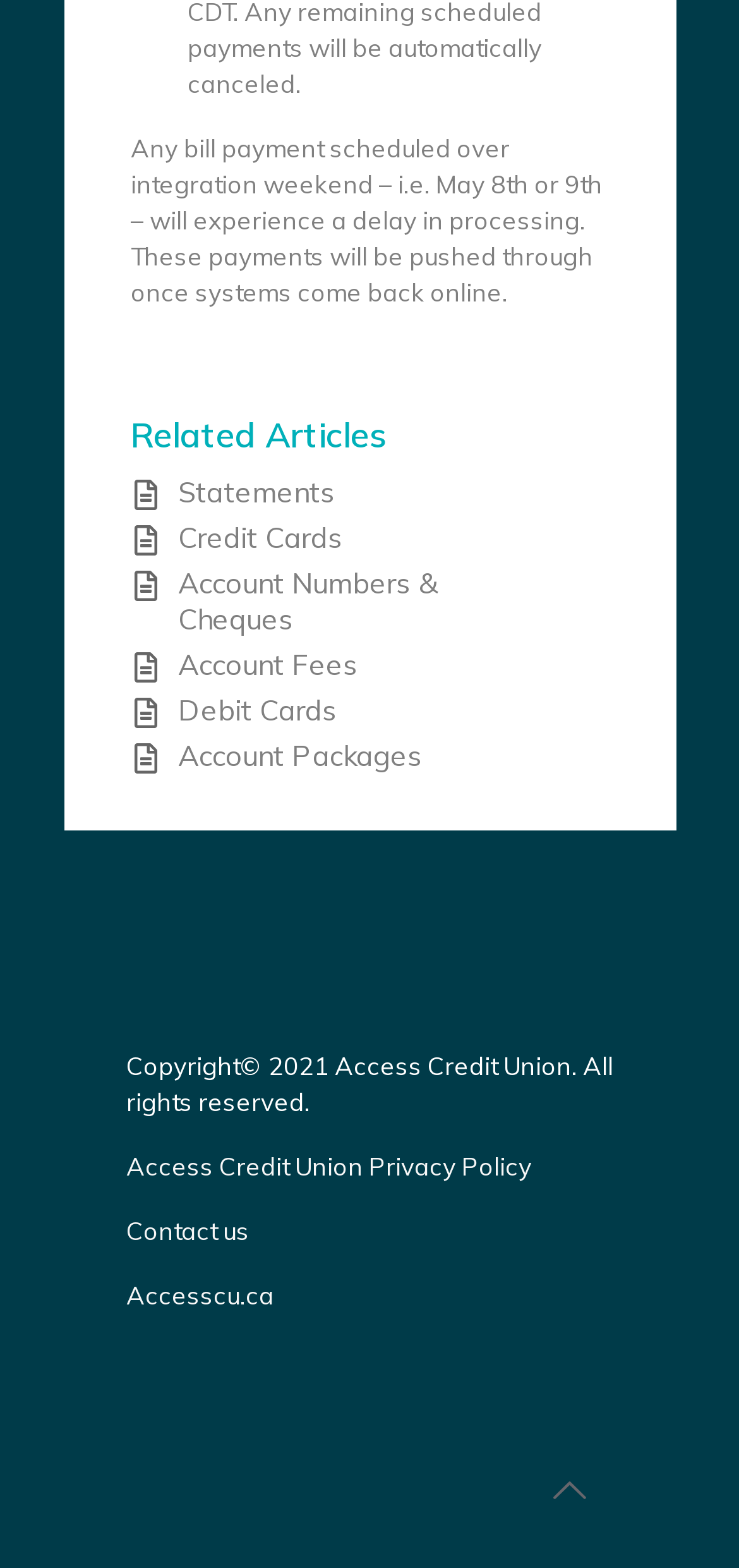Based on the provided description, "alt="SearchWellness" title="SearchWellness"", find the bounding box of the corresponding UI element in the screenshot.

None